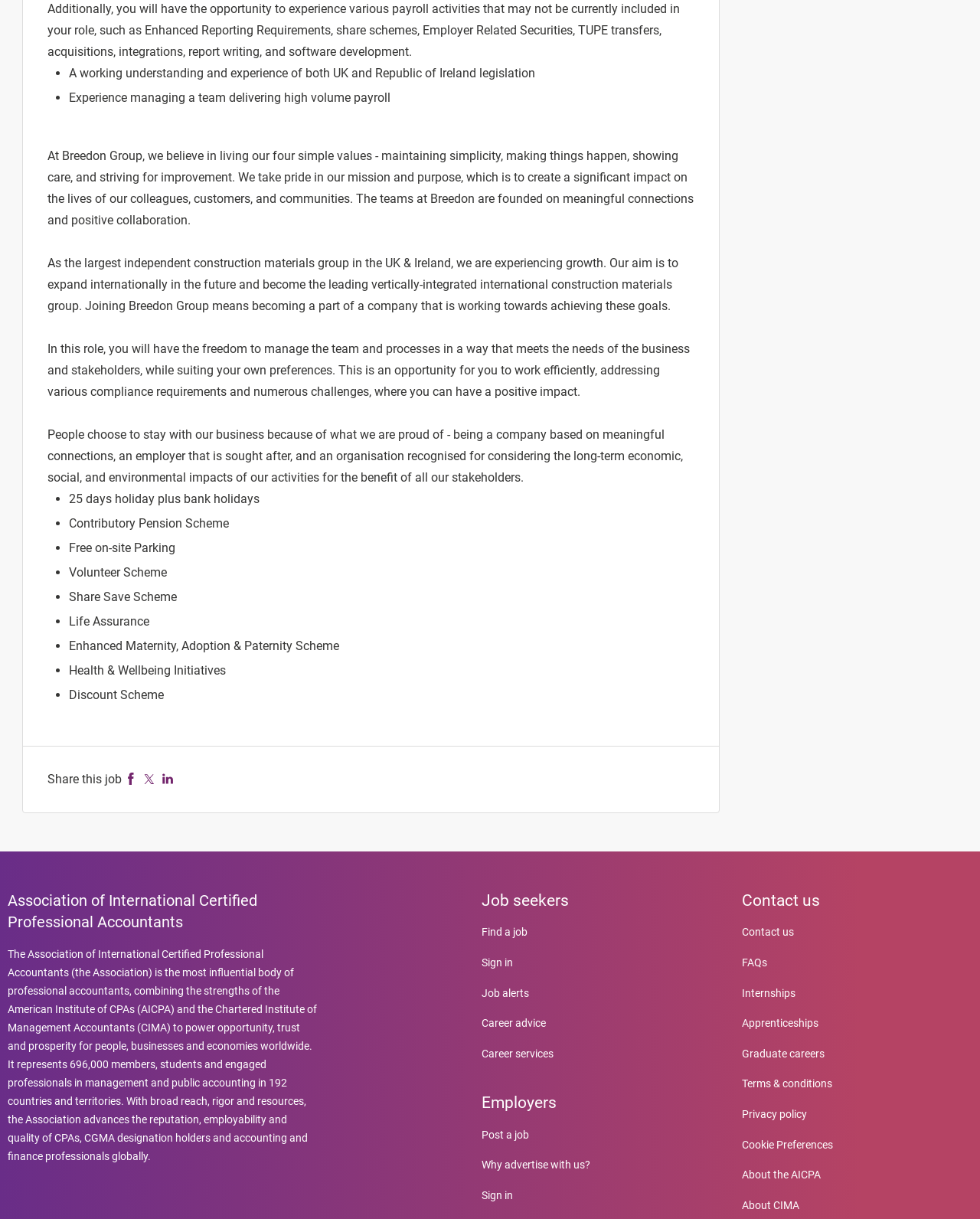Please identify the bounding box coordinates of the clickable area that will fulfill the following instruction: "Share this job". The coordinates should be in the format of four float numbers between 0 and 1, i.e., [left, top, right, bottom].

[0.049, 0.633, 0.124, 0.645]